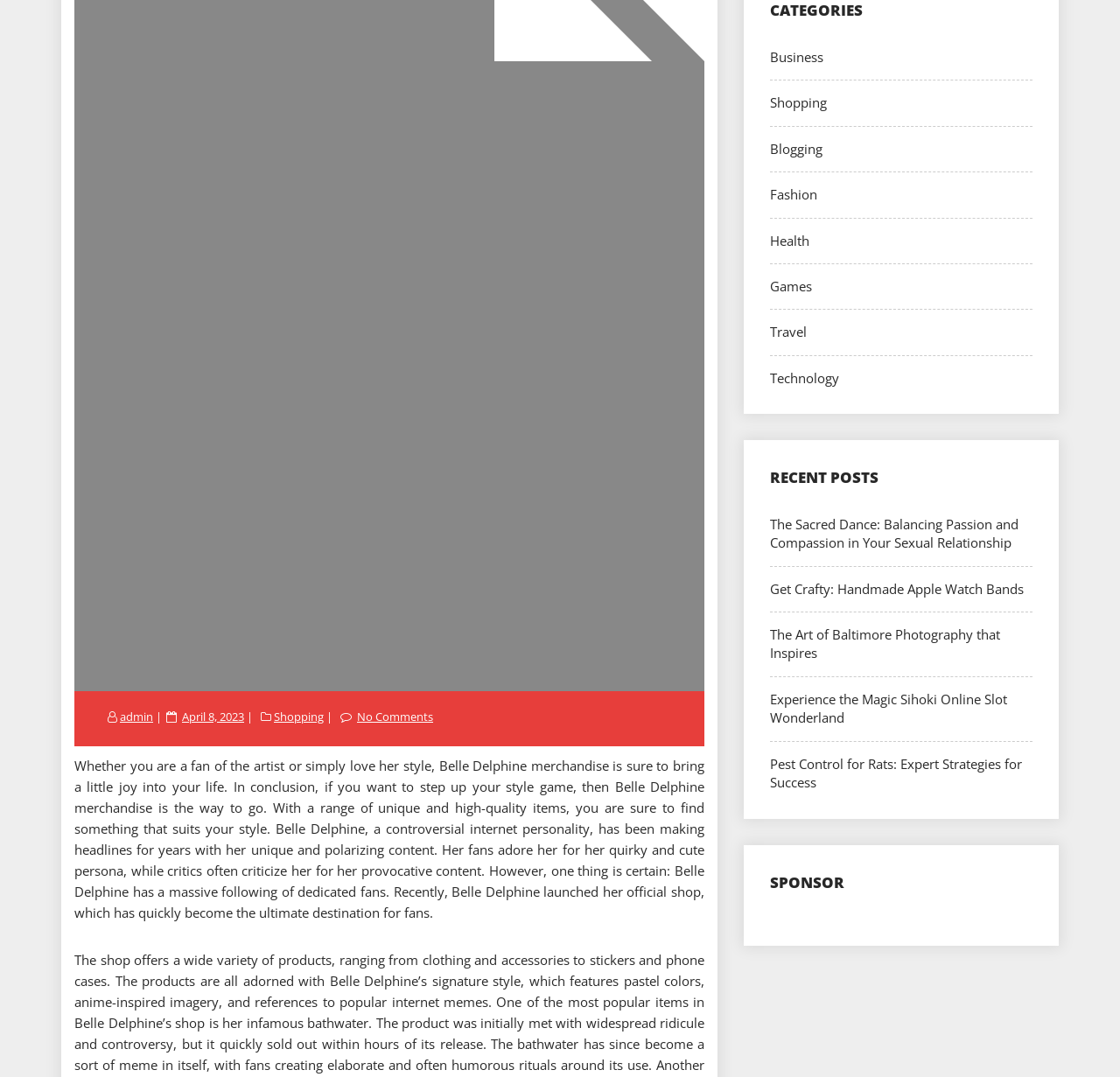Based on the element description: "No Comments", identify the UI element and provide its bounding box coordinates. Use four float numbers between 0 and 1, [left, top, right, bottom].

[0.316, 0.658, 0.389, 0.673]